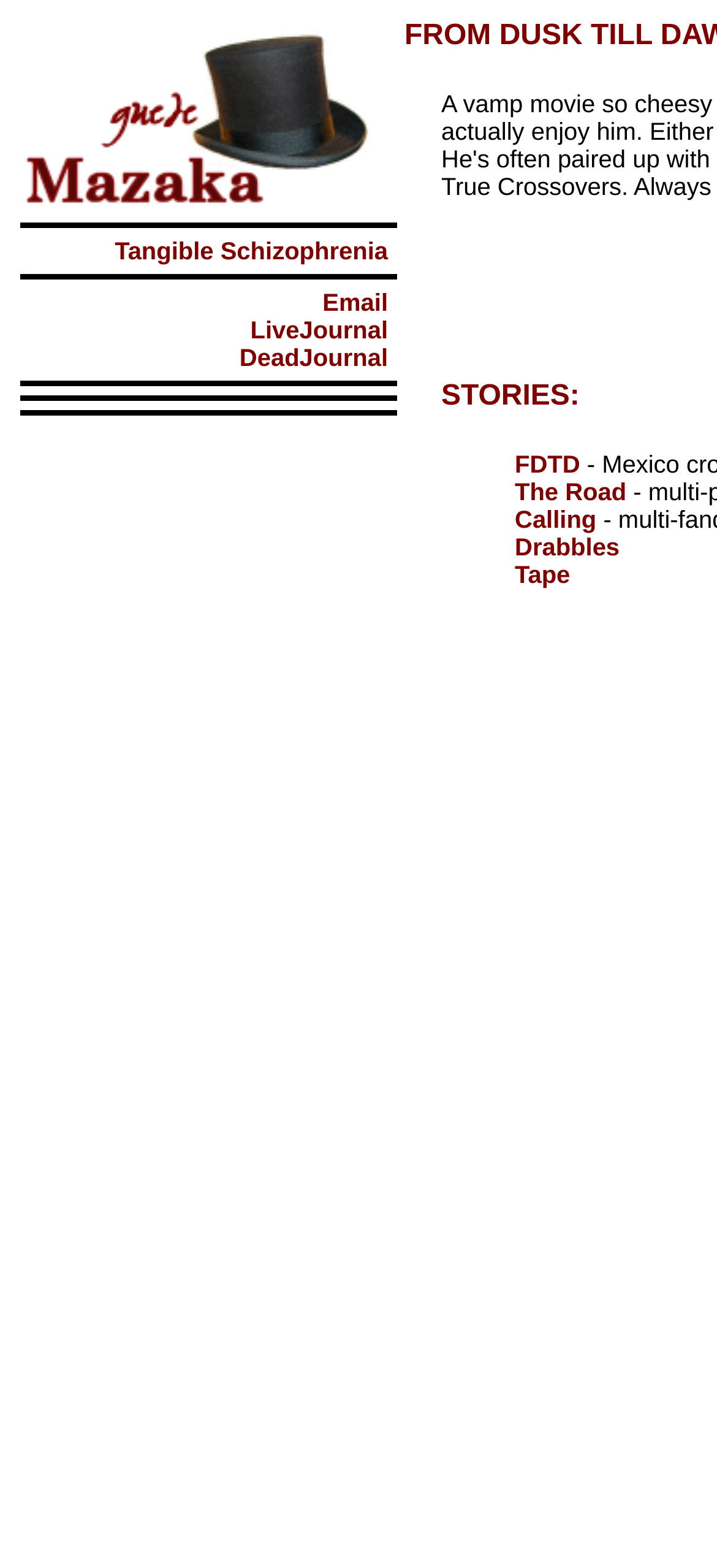Offer an in-depth caption of the entire webpage.

The webpage is titled "Tangible Schizophrenia ::: From Dusk Till Dawn" and appears to be a personal website or blog. At the top-left corner, there is a table cell containing a link with an associated image, followed by a table with an image inside. Below this, there is a static text element displaying the title "Tangible Schizophrenia". 

To the right of the title, there are three links: "Email", "LiveJournal", and "DeadJournal", which are likely links to the author's profiles on these platforms. 

Below these links, there are four tables, each containing an image. These tables are stacked vertically, taking up a significant portion of the page. 

On the right side of the page, there is a section with a static text element labeled "STORIES:". Below this label, there are five links: "FDTD", "The Road", "Calling", "Drabbles", and "Tape", which are likely links to stories or articles on the website.